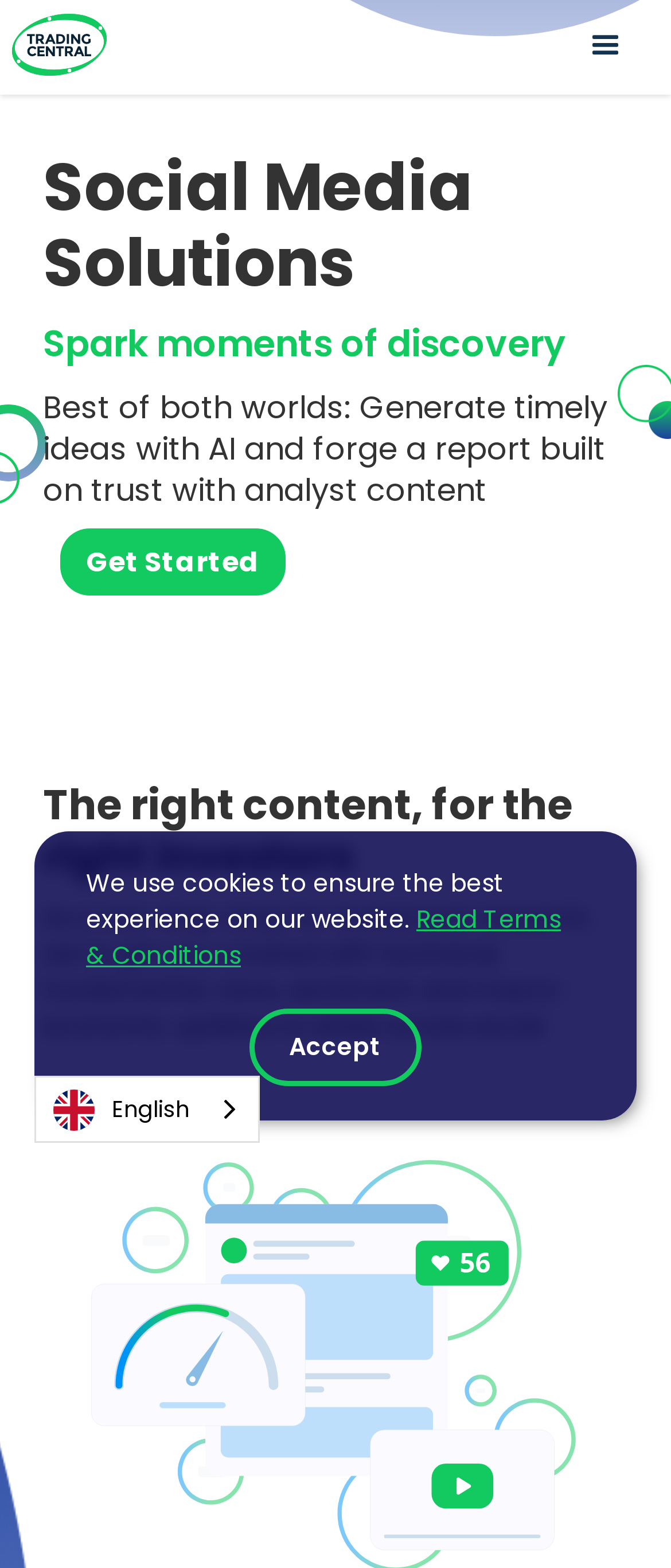Extract the text of the main heading from the webpage.

Social Media Solutions